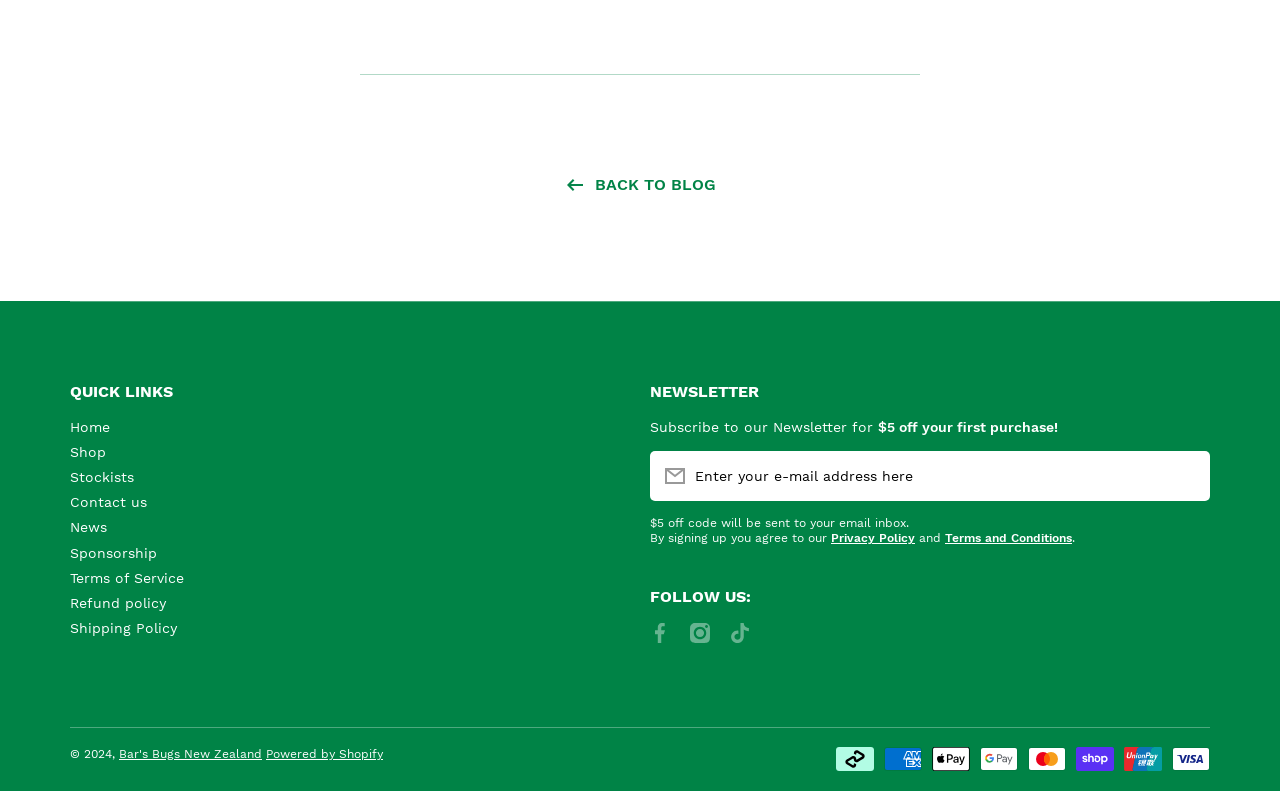Please specify the bounding box coordinates in the format (top-left x, top-left y, bottom-right x, bottom-right y), with values ranging from 0 to 1. Identify the bounding box for the UI component described as follows: Home

[0.055, 0.519, 0.086, 0.551]